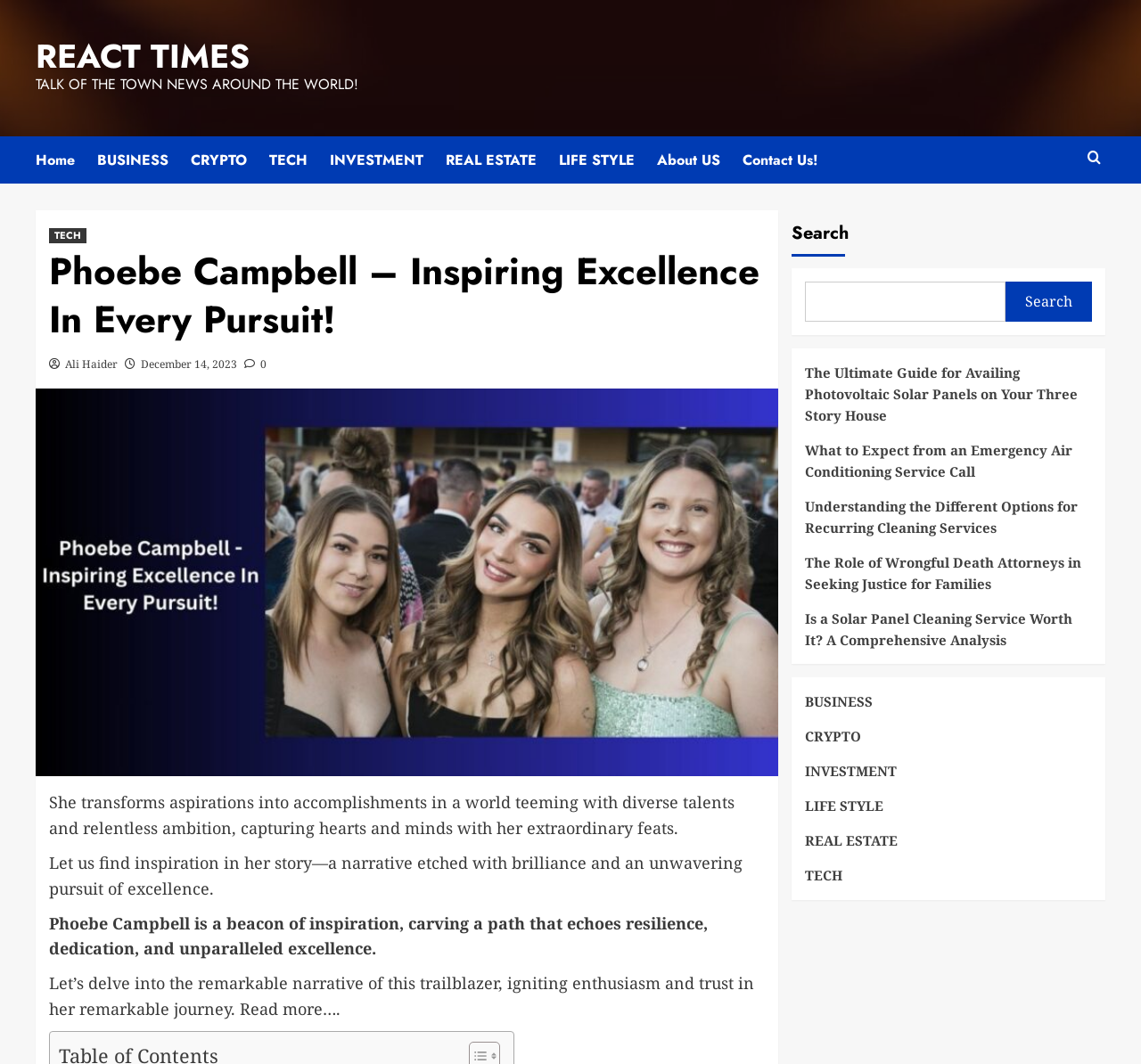Find the bounding box coordinates of the clickable area required to complete the following action: "Read more about Phoebe Campbell".

[0.043, 0.914, 0.661, 0.958]